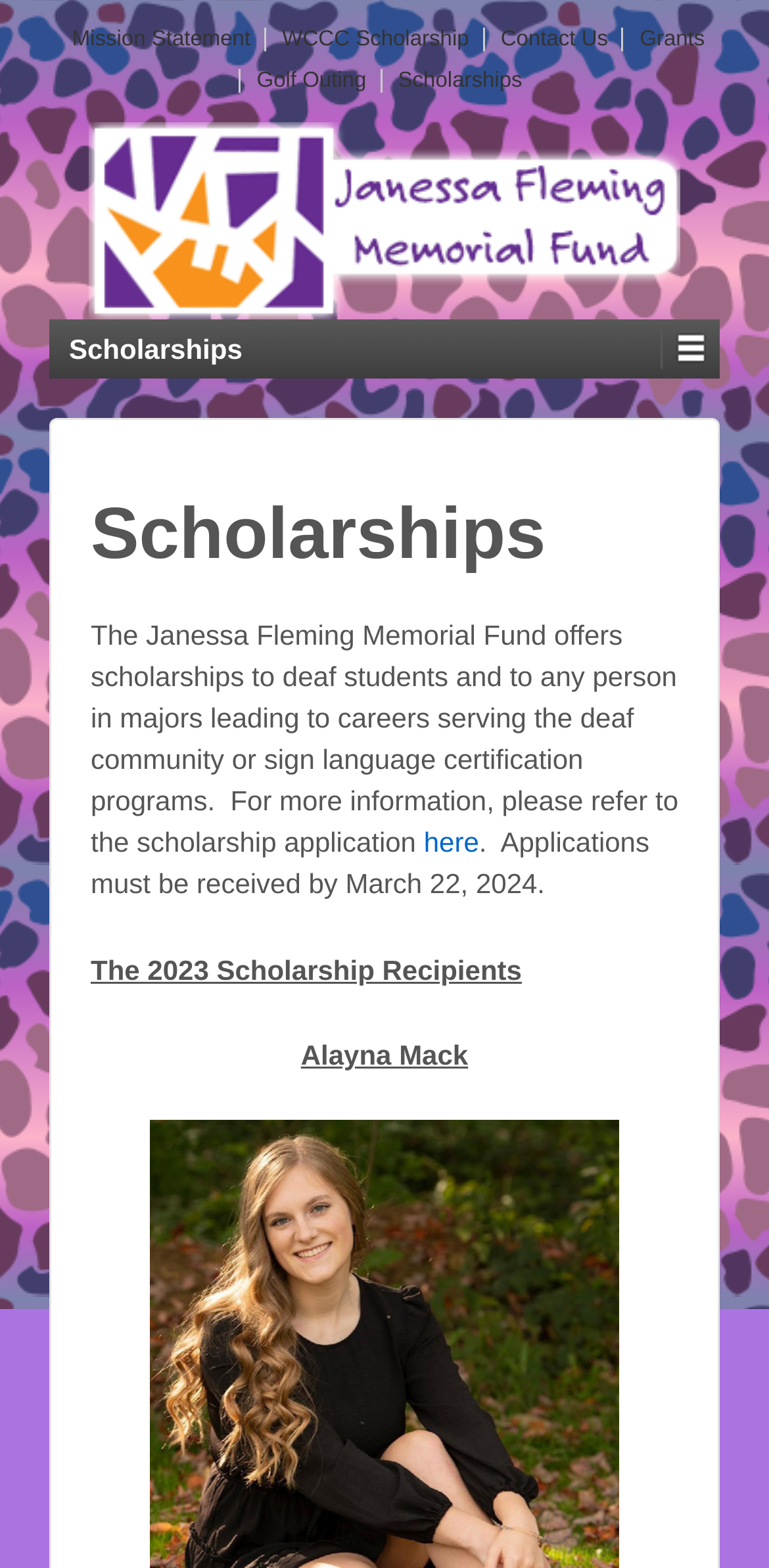Specify the bounding box coordinates of the element's region that should be clicked to achieve the following instruction: "Click Mission Statement". The bounding box coordinates consist of four float numbers between 0 and 1, in the format [left, top, right, bottom].

[0.073, 0.018, 0.336, 0.033]